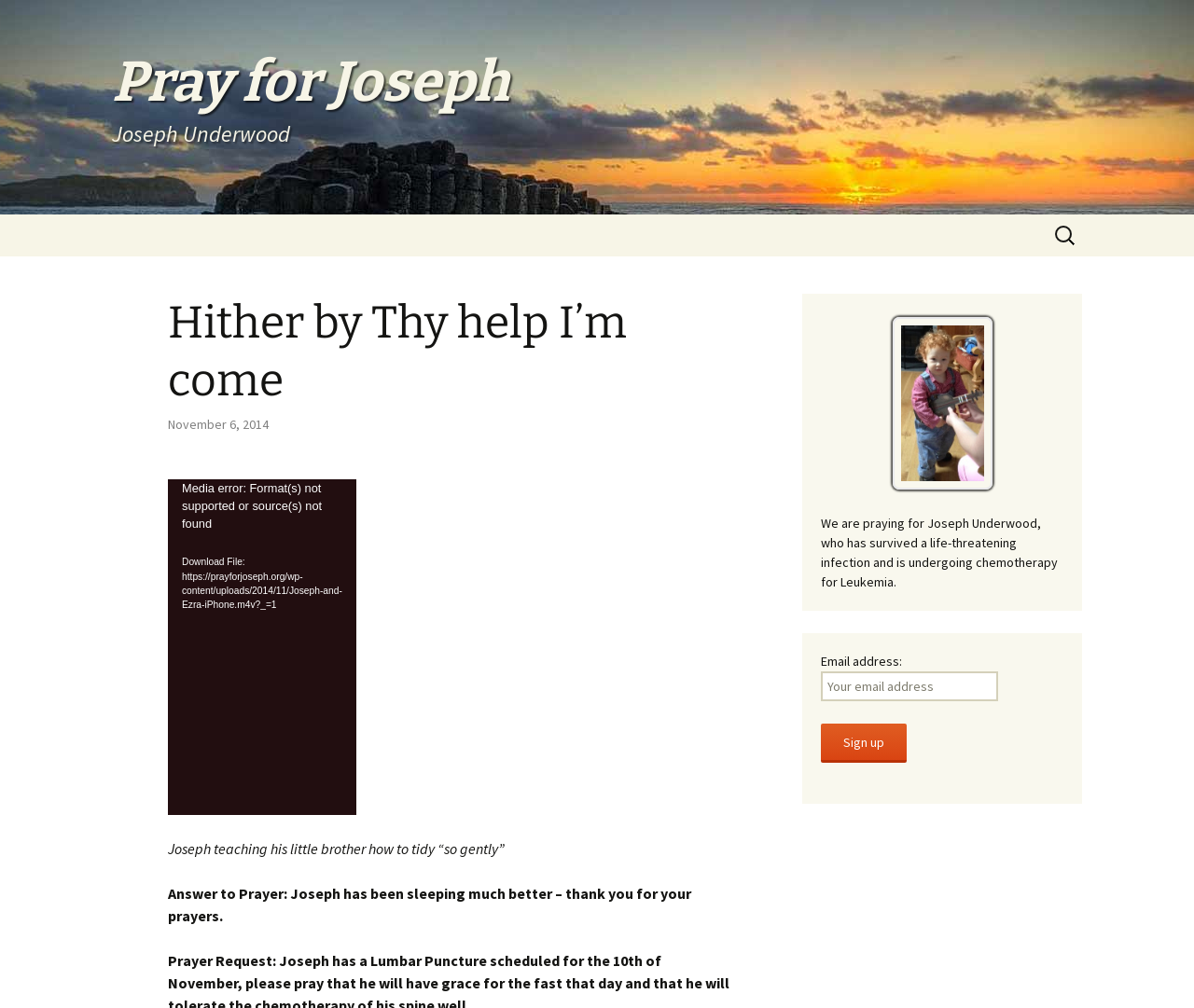Give a detailed explanation of the elements present on the webpage.

This webpage appears to be a blog or personal website dedicated to praying for Joseph Underwood, who is undergoing chemotherapy for Leukemia. At the top of the page, there is a link to "Pray for Joseph" with a heading that reads "Pray for Joseph" and a subheading "Joseph Underwood". Below this, there is a link to "Skip to content" and a search bar with a label "Search for:".

The main content of the page is divided into two sections. On the left side, there is a video player with a heading "Hither by Thy help I’m come" and a link to "November 6, 2014". The video player has a play button, a timer, and a time slider. Below the video player, there are two paragraphs of text: one describing Joseph teaching his little brother how to tidy, and another updating on Joseph's health, mentioning that he has been sleeping better.

On the right side of the page, there is an image, followed by three paragraphs of text. The first paragraph introduces Joseph Underwood, who has survived a life-threatening infection and is undergoing chemotherapy for Leukemia. The second paragraph is a call to action, asking visitors to sign up for email updates. Below this, there is a form with a label "Email address:" and a text box to enter an email address, along with a "Sign up" button.

Overall, the webpage has a simple and clean layout, with a focus on providing updates and information about Joseph's health, as well as a way for visitors to get involved and show their support.